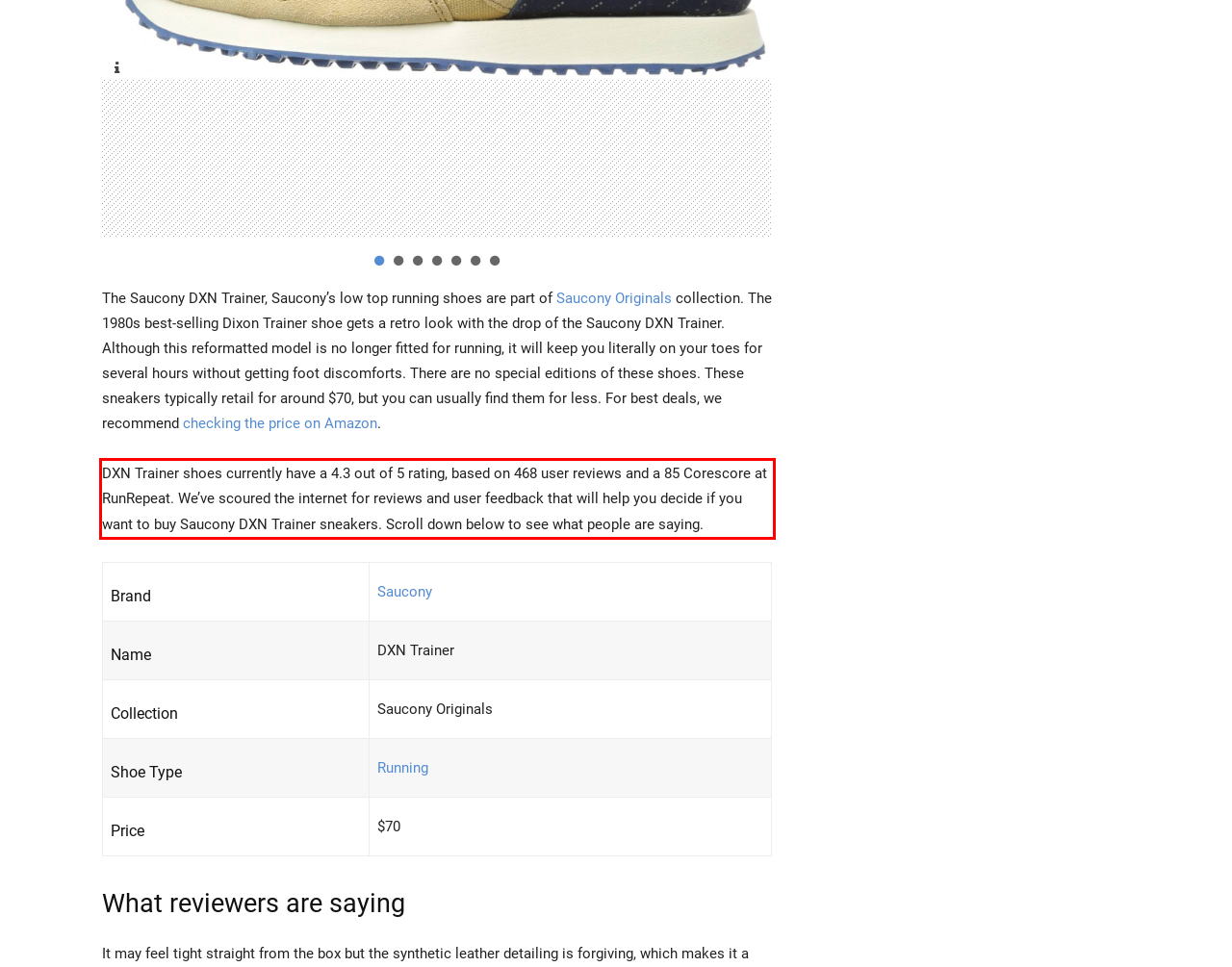Given a screenshot of a webpage, identify the red bounding box and perform OCR to recognize the text within that box.

DXN Trainer shoes currently have a 4.3 out of 5 rating, based on 468 user reviews and a 85 Corescore at RunRepeat. We’ve scoured the internet for reviews and user feedback that will help you decide if you want to buy Saucony DXN Trainer sneakers. Scroll down below to see what people are saying.